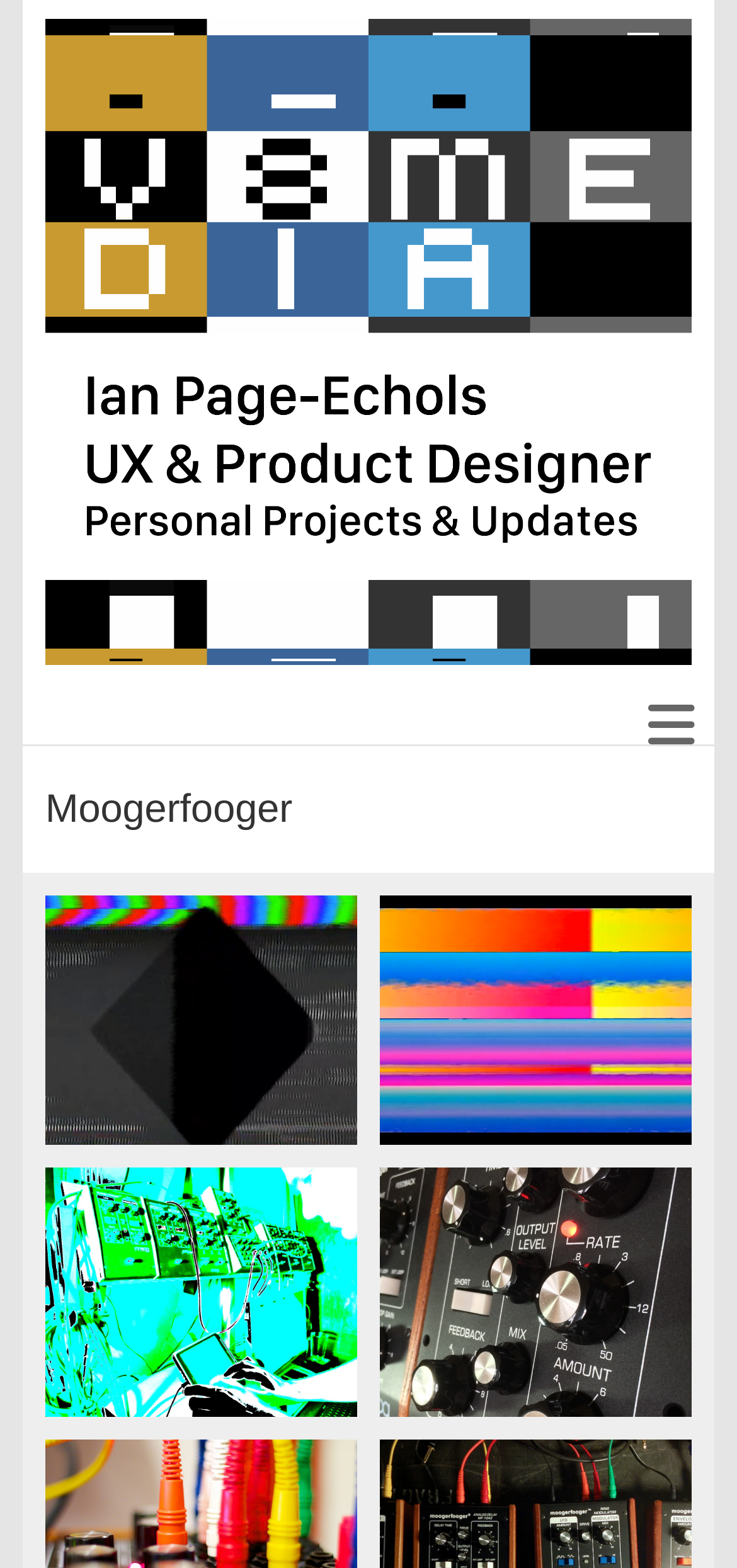Ascertain the bounding box coordinates for the UI element detailed here: "Responsive Menu". The coordinates should be provided as [left, top, right, bottom] with each value being a float between 0 and 1.

[0.879, 0.449, 0.938, 0.475]